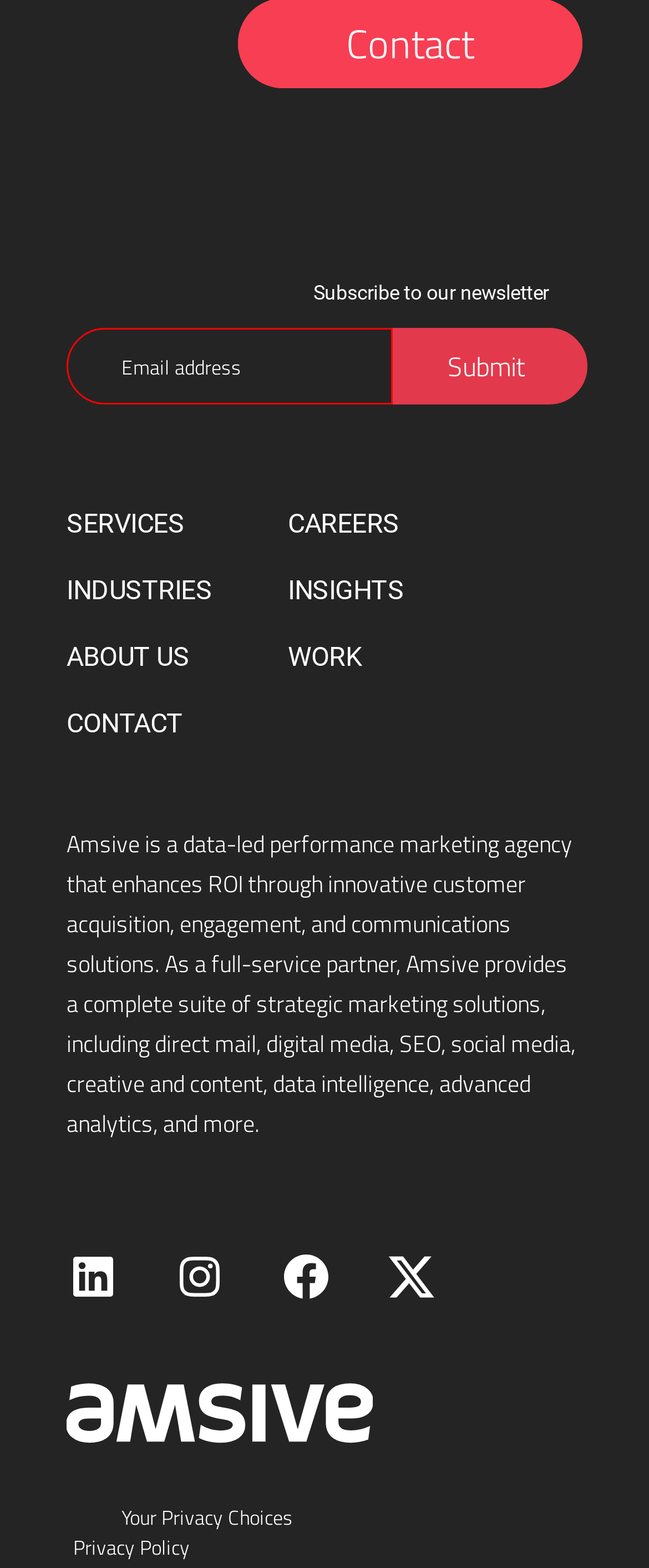What is the topic of the services provided by Amsive?
Can you provide an in-depth and detailed response to the question?

The StaticText element with the description 'Amsive is a data-led performance marketing agency...' mentions that Amsive provides services related to marketing, including customer acquisition, engagement, and communications solutions.